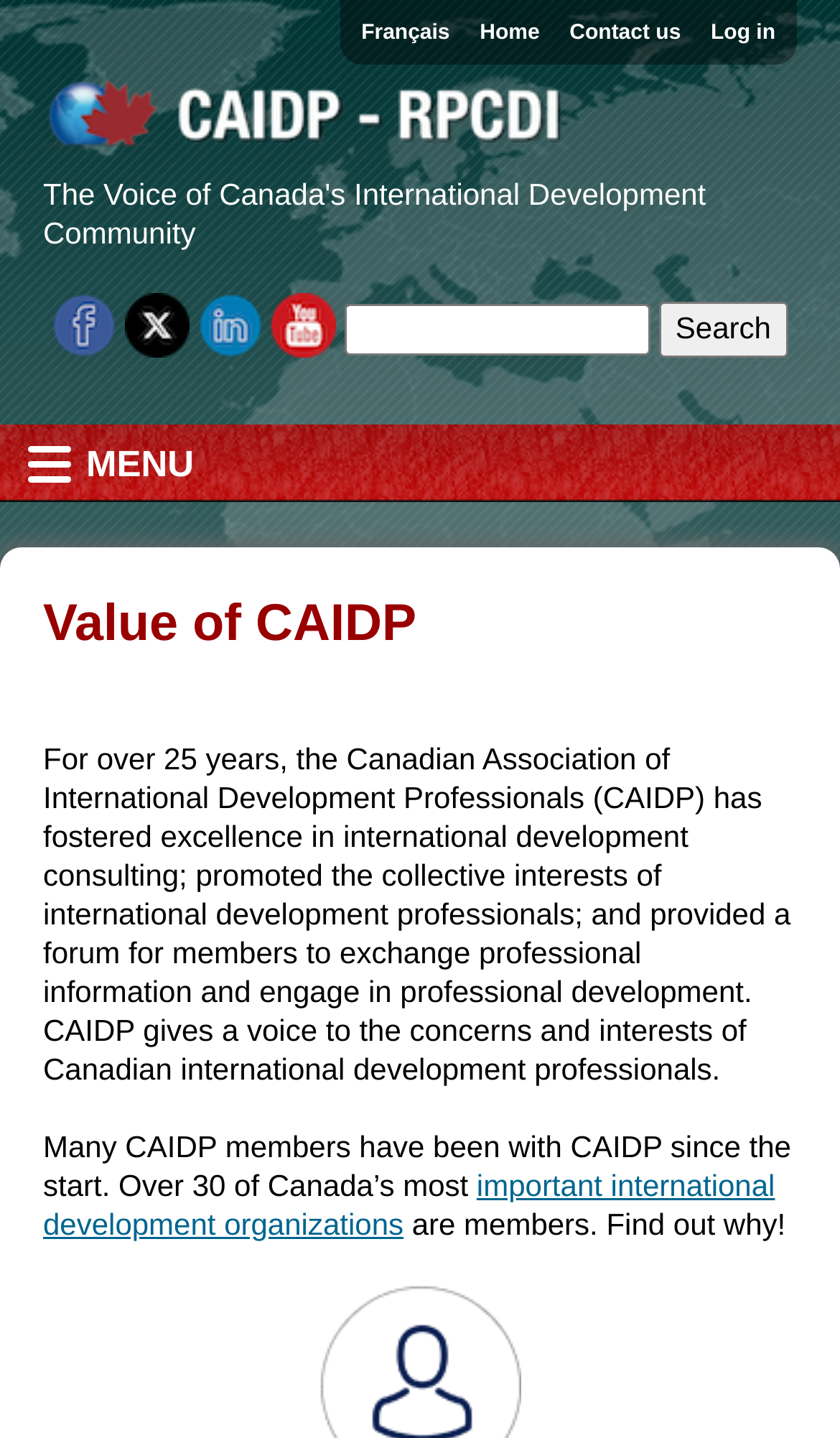Extract the bounding box coordinates for the UI element described as: "Français".

[0.417, 0.007, 0.548, 0.039]